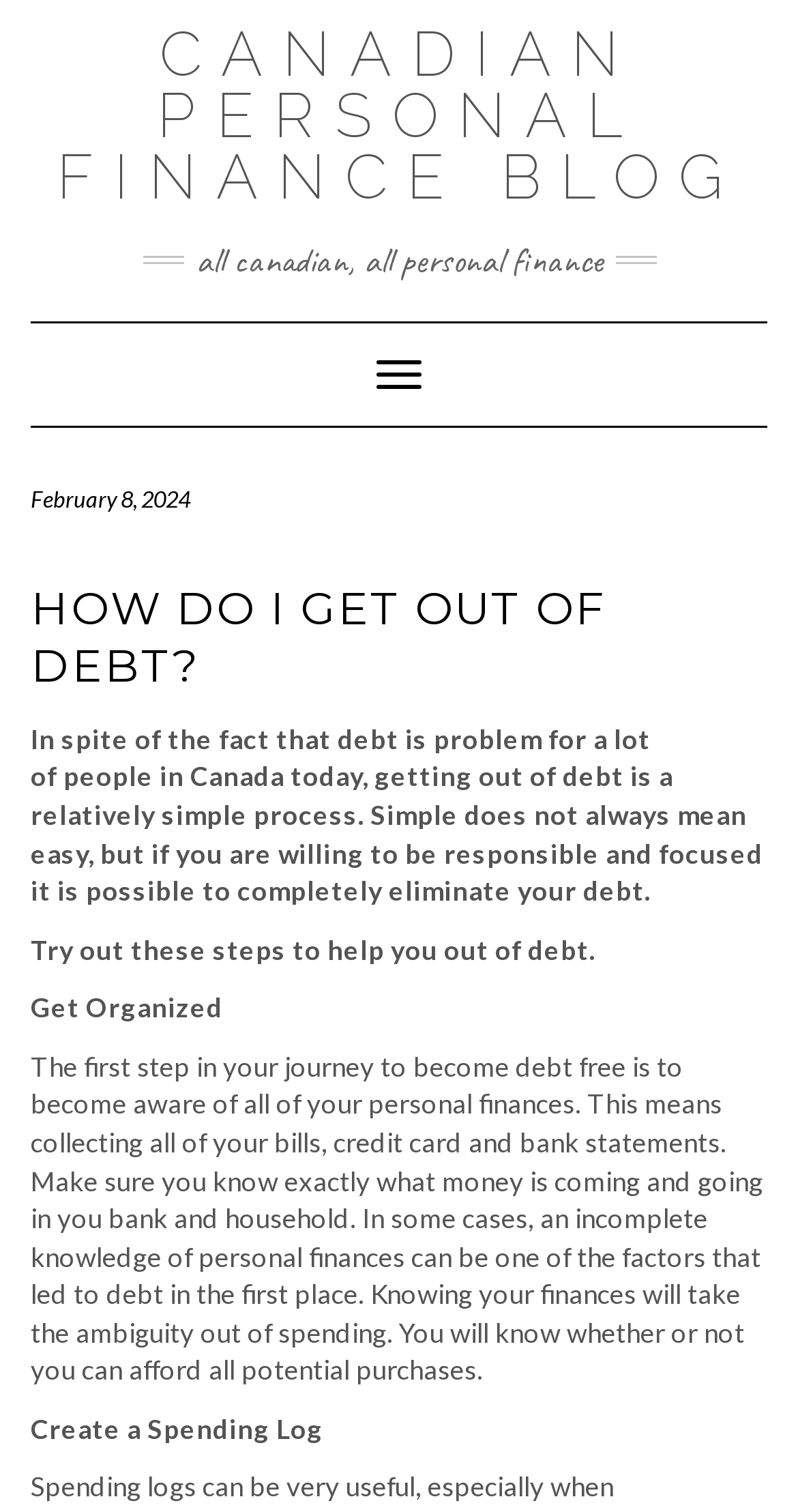What is the purpose of creating a spending log?
Look at the image and respond to the question as thoroughly as possible.

I found the purpose of creating a spending log by reading the static text elements on the webpage, which explains that creating a spending log helps to know whether you can afford all potential purchases.